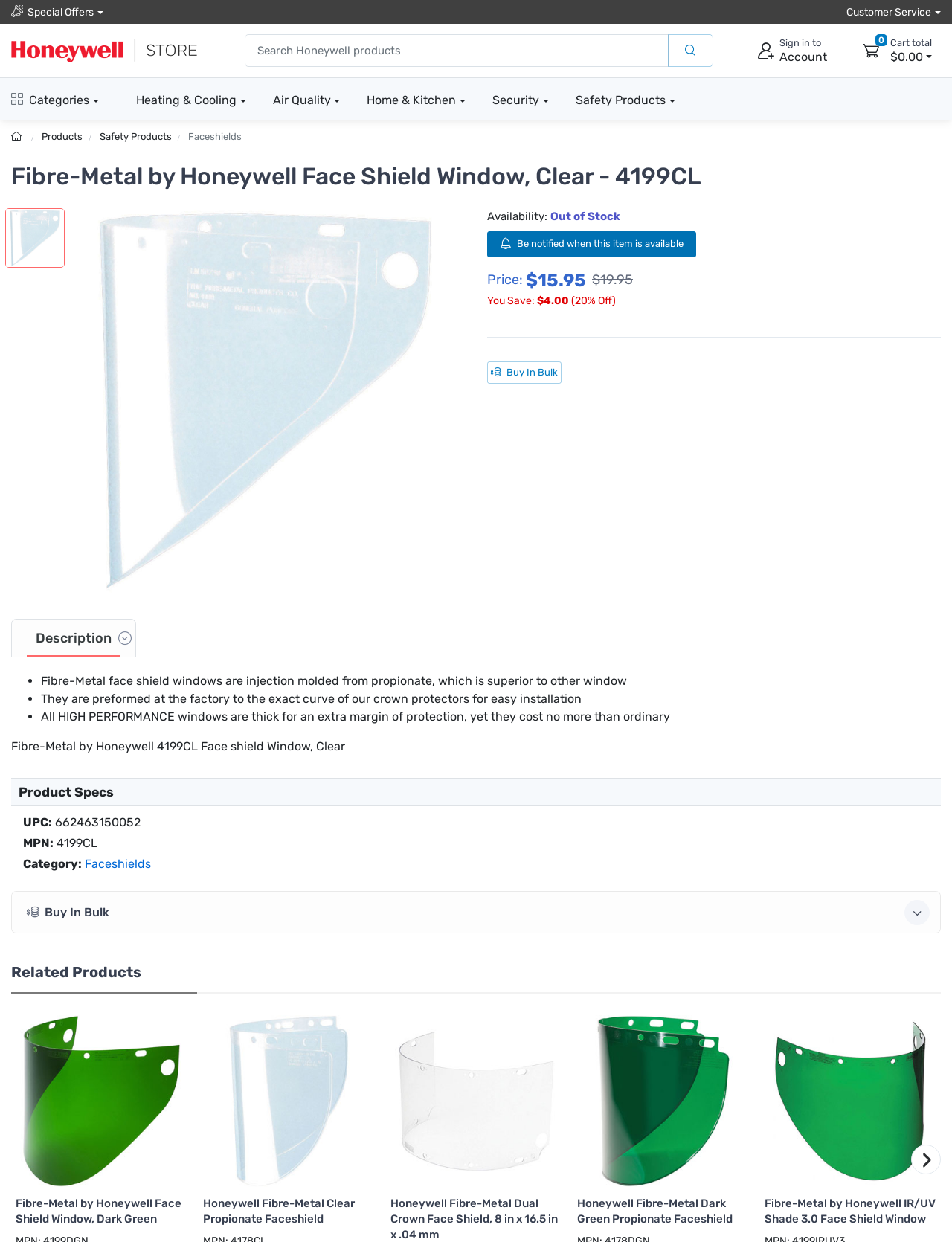Locate the bounding box of the UI element defined by this description: "Sign in toAccount". The coordinates should be given as four float numbers between 0 and 1, formatted as [left, top, right, bottom].

[0.787, 0.027, 0.879, 0.055]